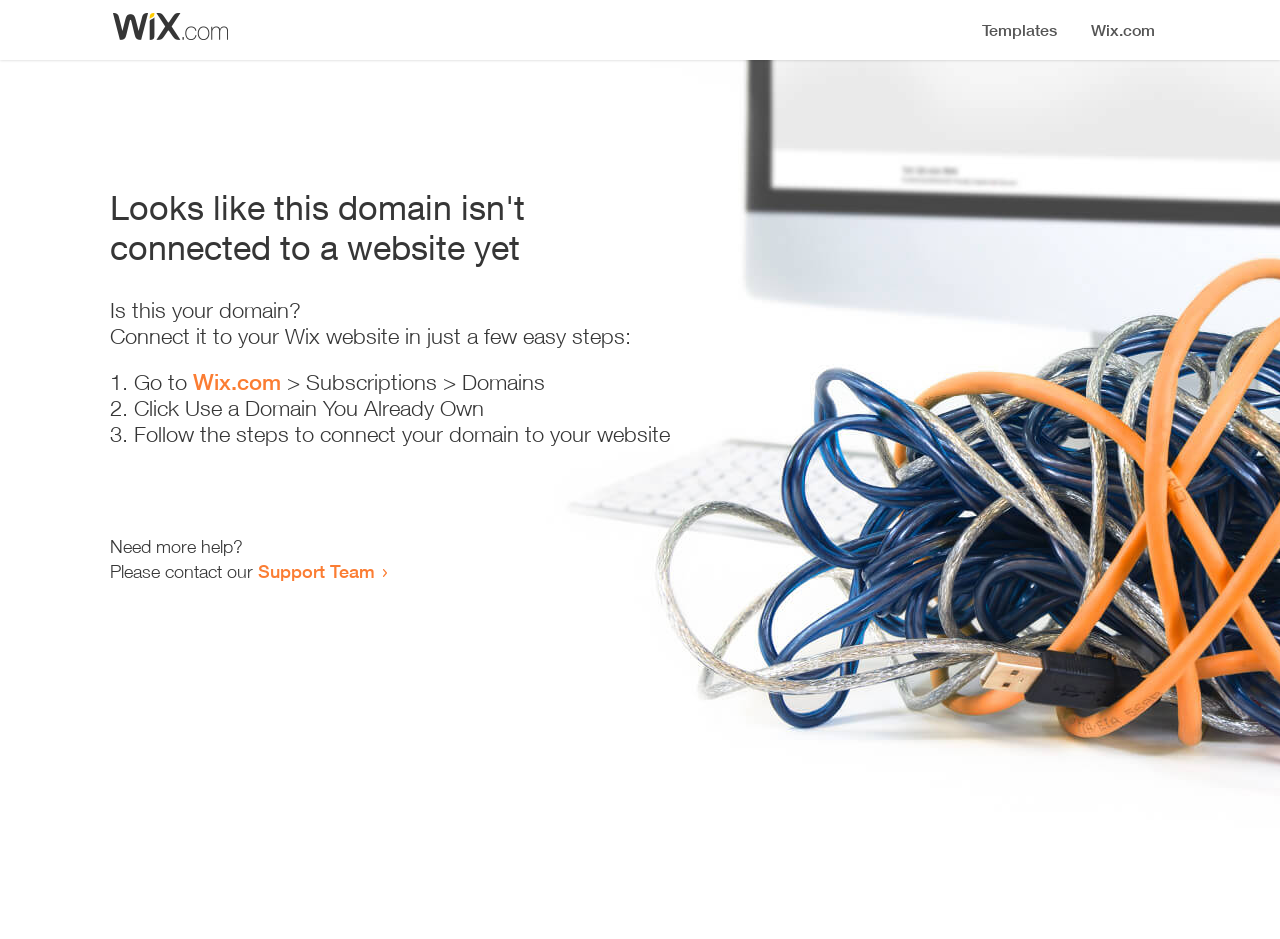Identify the bounding box coordinates for the UI element described as: "Support Team". The coordinates should be provided as four floats between 0 and 1: [left, top, right, bottom].

[0.202, 0.596, 0.293, 0.62]